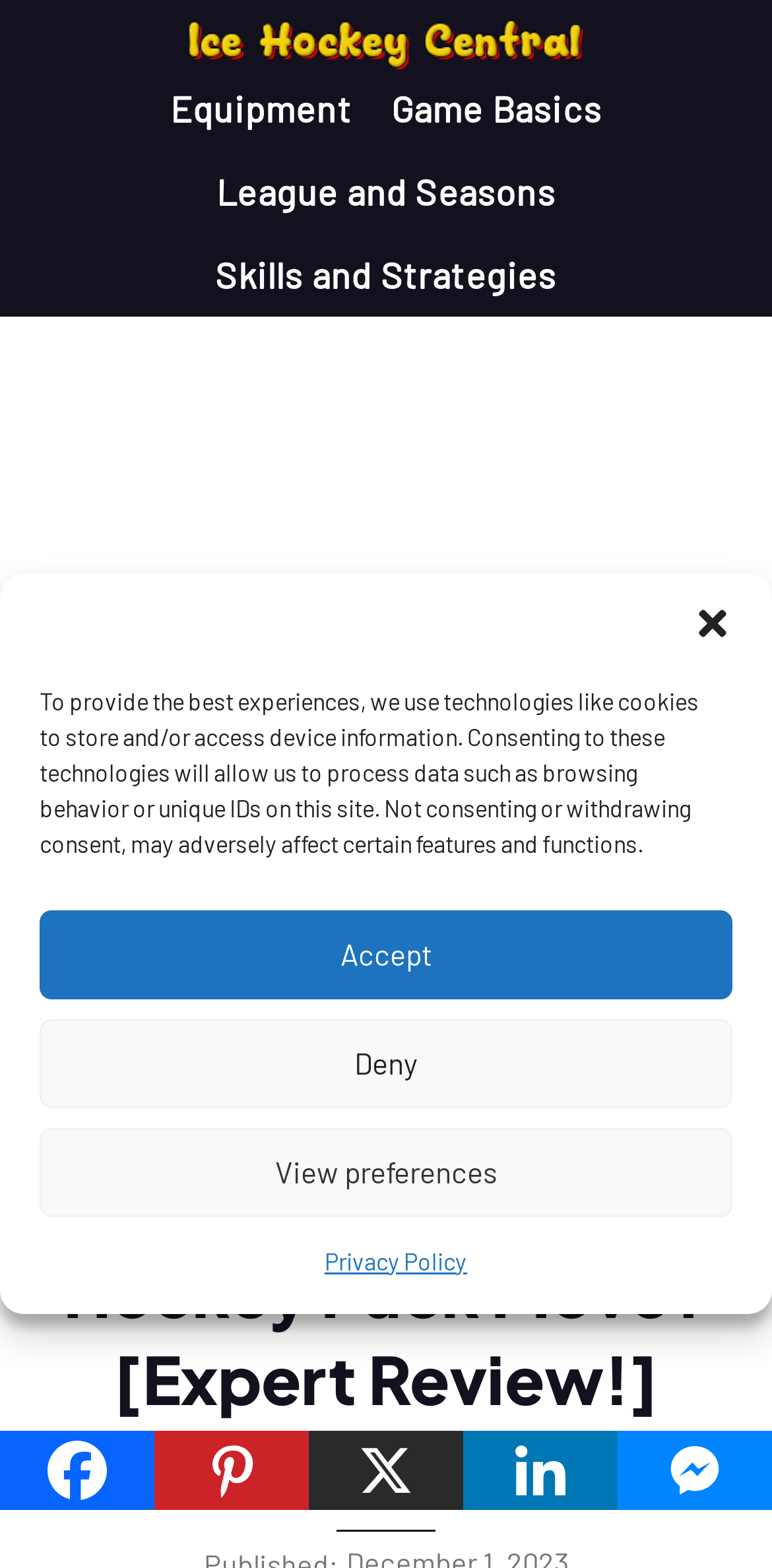Could you specify the bounding box coordinates for the clickable section to complete the following instruction: "Go to the 'Equipment' section"?

[0.22, 0.057, 0.455, 0.084]